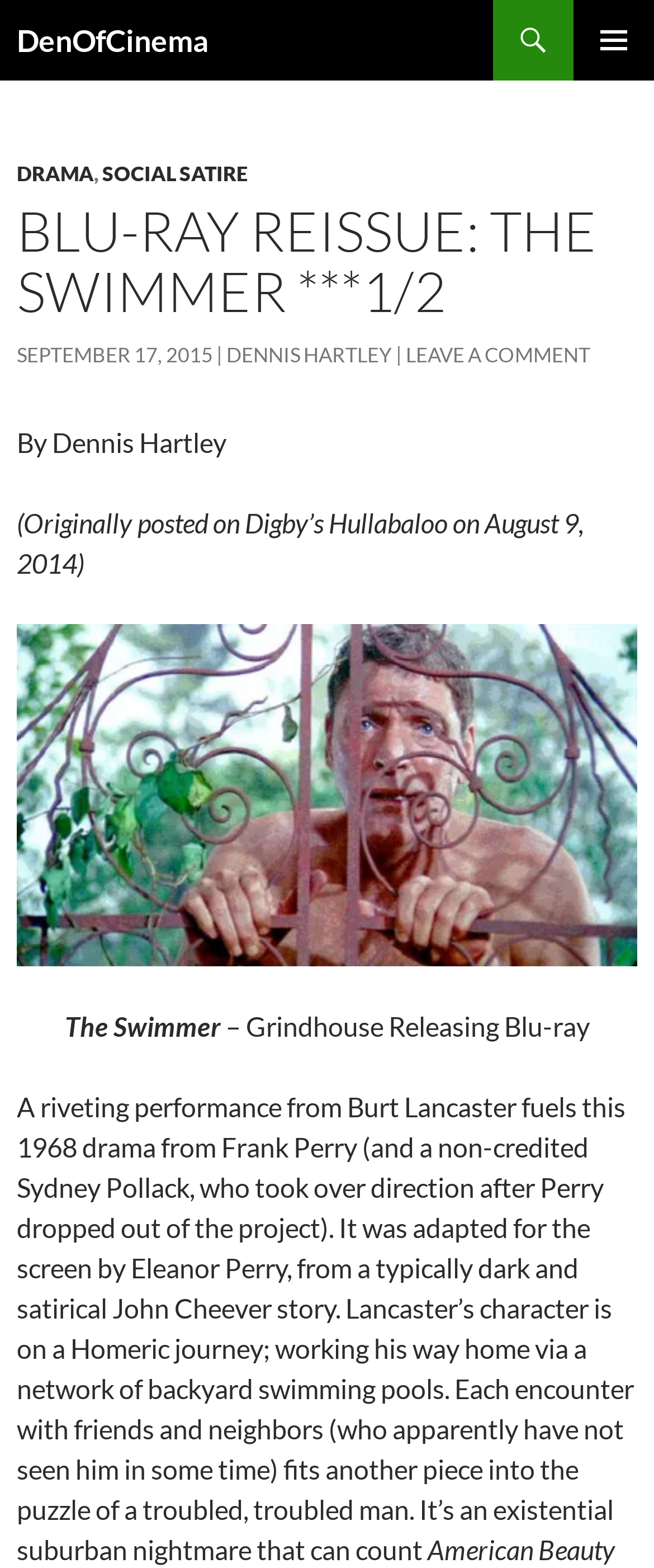Answer the question in one word or a short phrase:
What is the release year of the movie 'The Swimmer'?

1968